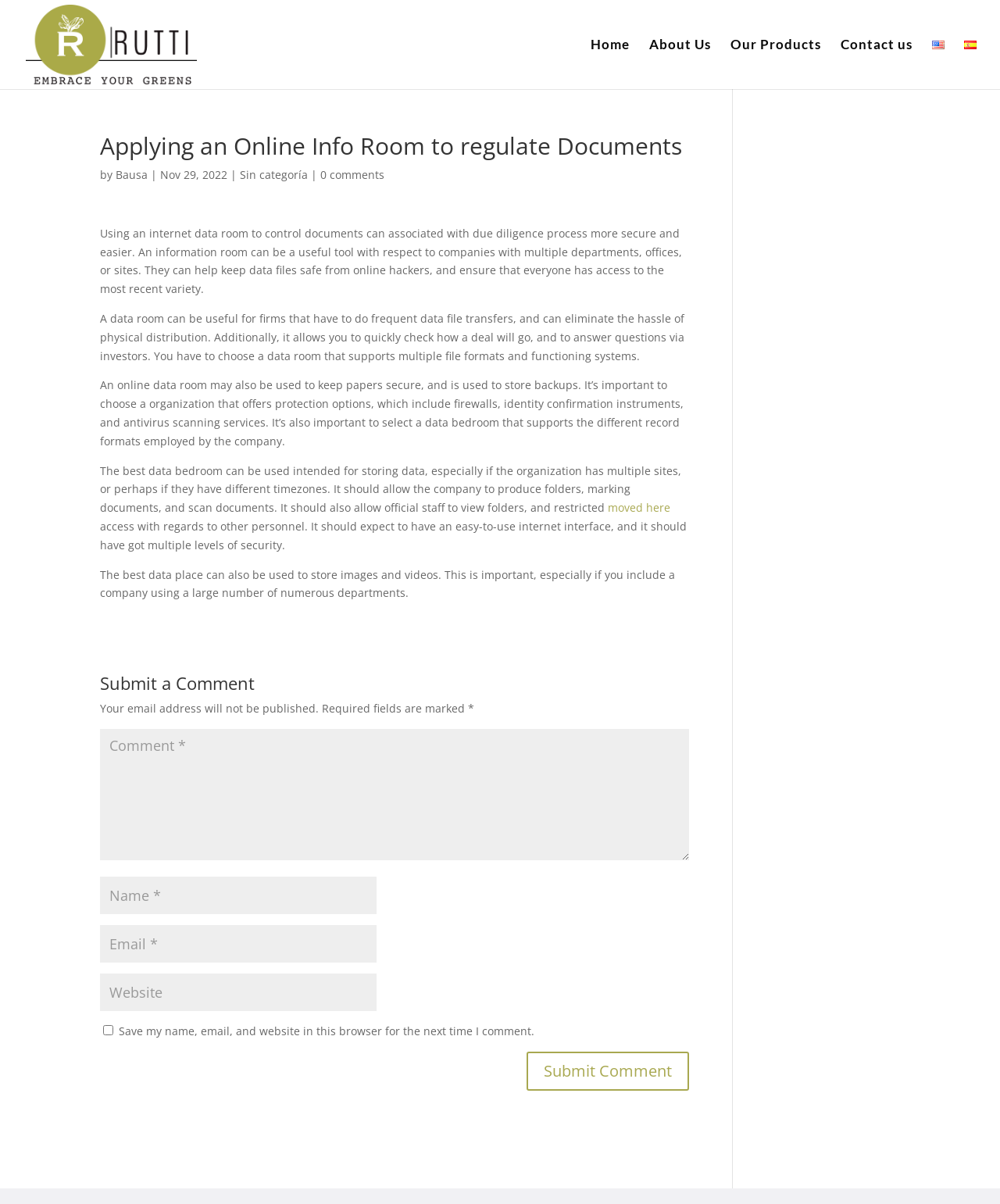Based on the element description: "parent_node: Dream House", identify the UI element and provide its bounding box coordinates. Use four float numbers between 0 and 1, [left, top, right, bottom].

None